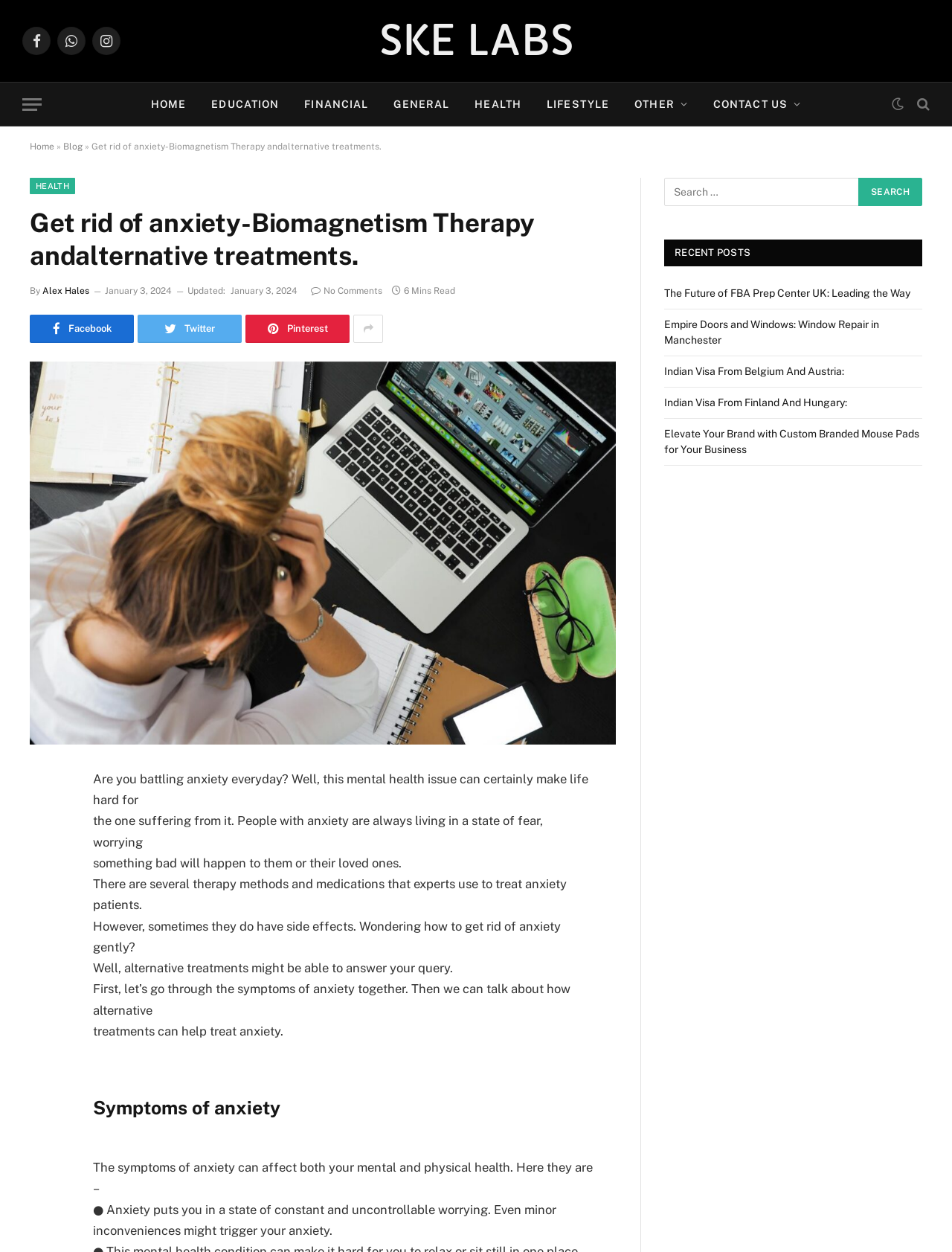Can you specify the bounding box coordinates for the region that should be clicked to fulfill this instruction: "Share the article on Twitter".

[0.031, 0.672, 0.062, 0.695]